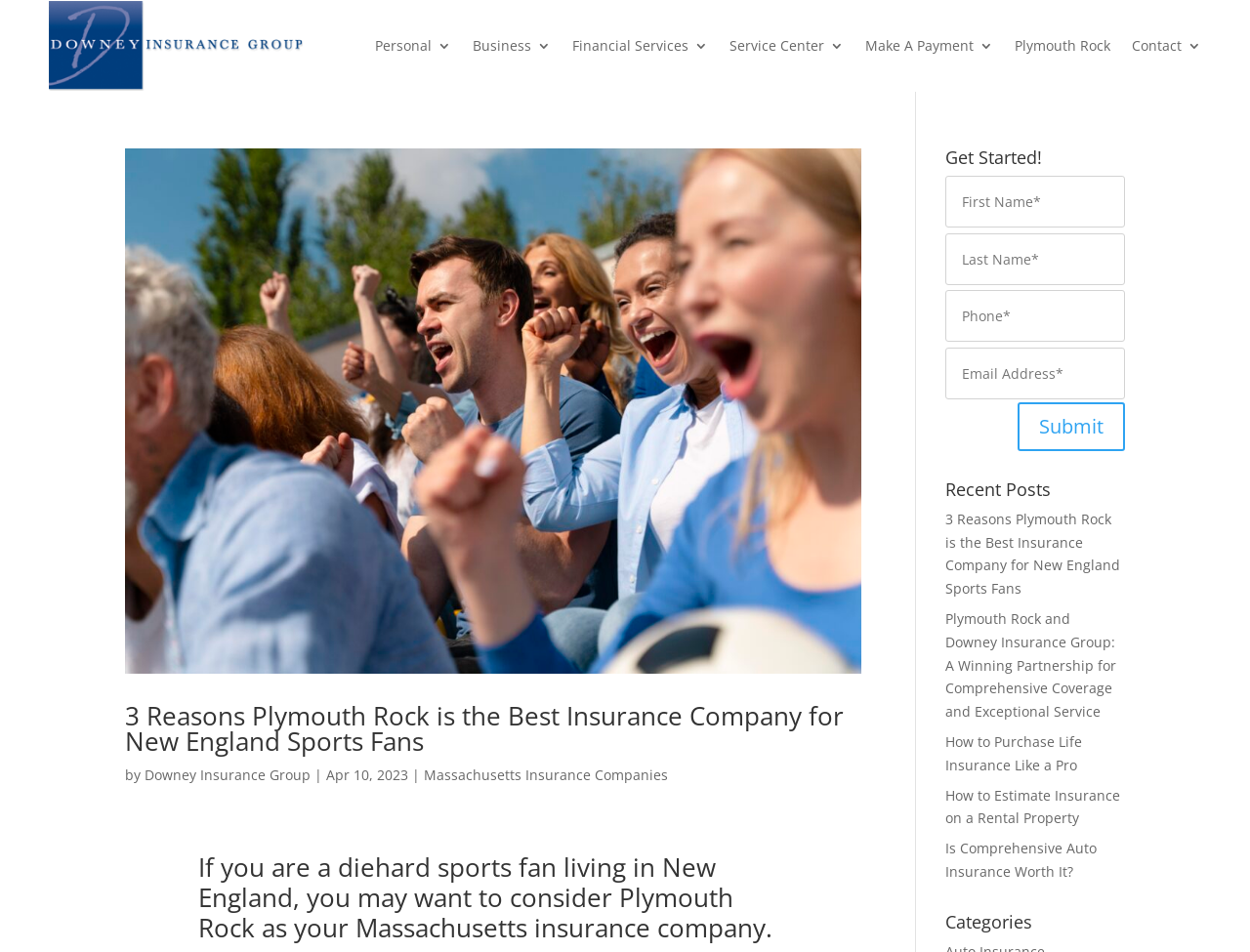Determine the bounding box coordinates of the clickable region to follow the instruction: "View Recent Posts".

[0.756, 0.504, 0.9, 0.533]